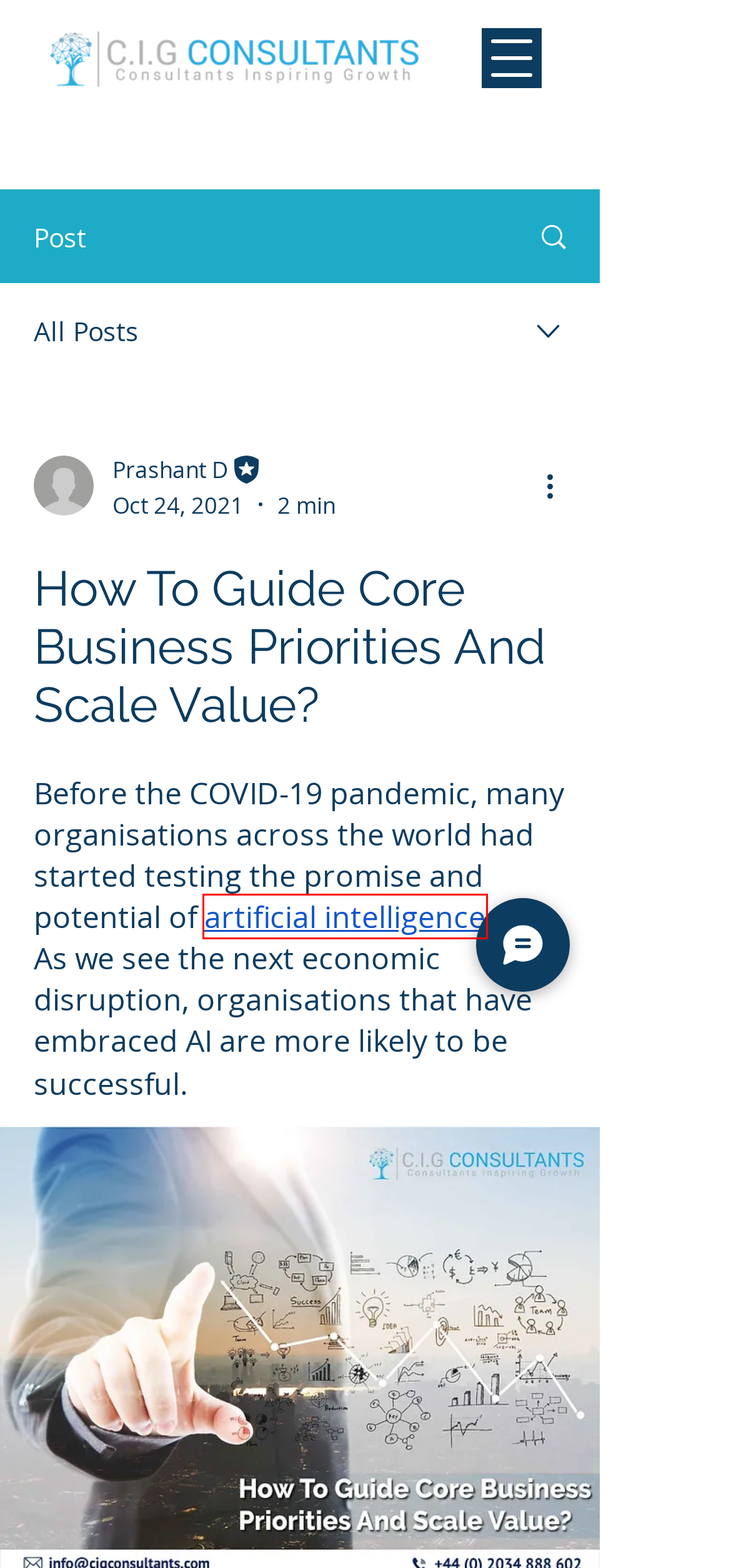You have a screenshot of a webpage with a red rectangle bounding box around a UI element. Choose the best description that matches the new page after clicking the element within the bounding box. The candidate descriptions are:
A. Microsoft Dynamics 365 Consulting London | Dynamics 365 Blog CIG Consultants |
B. Microsoft Wants Cloud Computing To Redefine Natural Disaster Modelling
C. best Dynamics 365 CRM consultancy | Mysite 1
D. Unleashing The Potential: Dynamics 365 For Small Businesses
E. certified Microsoft Dynamics 365 CRM experts | Mysite 1
F. Dynamics 365 CRM
G. Best Microsoft Dynamics 365 Blog |CIG Consultants London|
H. Dynamics 365 CRM implementation partner | Mysite 1

B